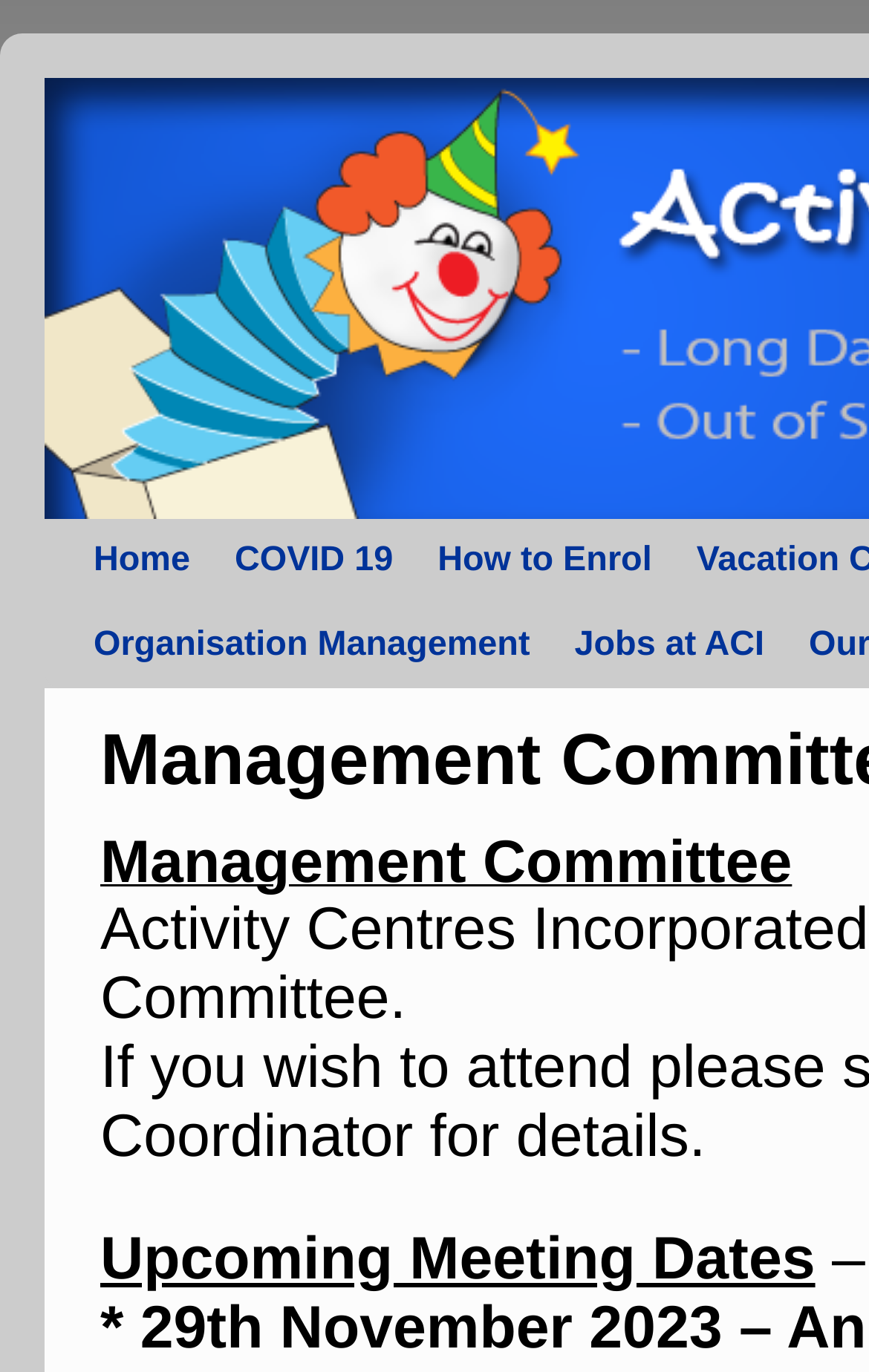Write an exhaustive caption that covers the webpage's main aspects.

The webpage is about Activity Centres Inc, specifically focusing on its management committee and meeting dates. At the top, there are four navigation links: "Home", "COVID 19", "How to Enrol", and "Organisation Management" from left to right, followed by a "Jobs at ACI" link on the right side. Below these links, the page displays a section with the title "Upcoming Meeting Dates" on the left, accompanied by a dash symbol on the right.